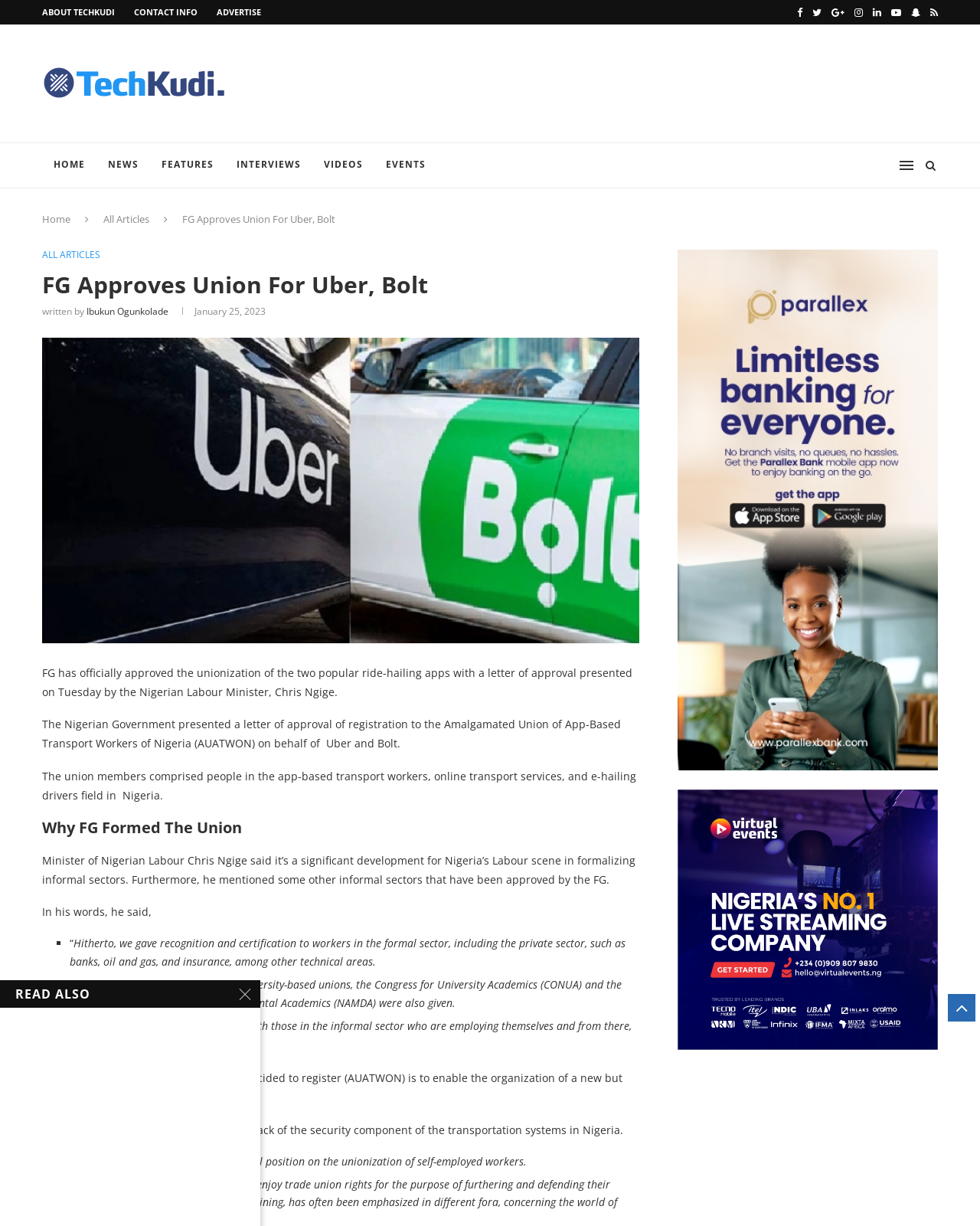Could you determine the bounding box coordinates of the clickable element to complete the instruction: "Click on HOME"? Provide the coordinates as four float numbers between 0 and 1, i.e., [left, top, right, bottom].

[0.043, 0.116, 0.098, 0.154]